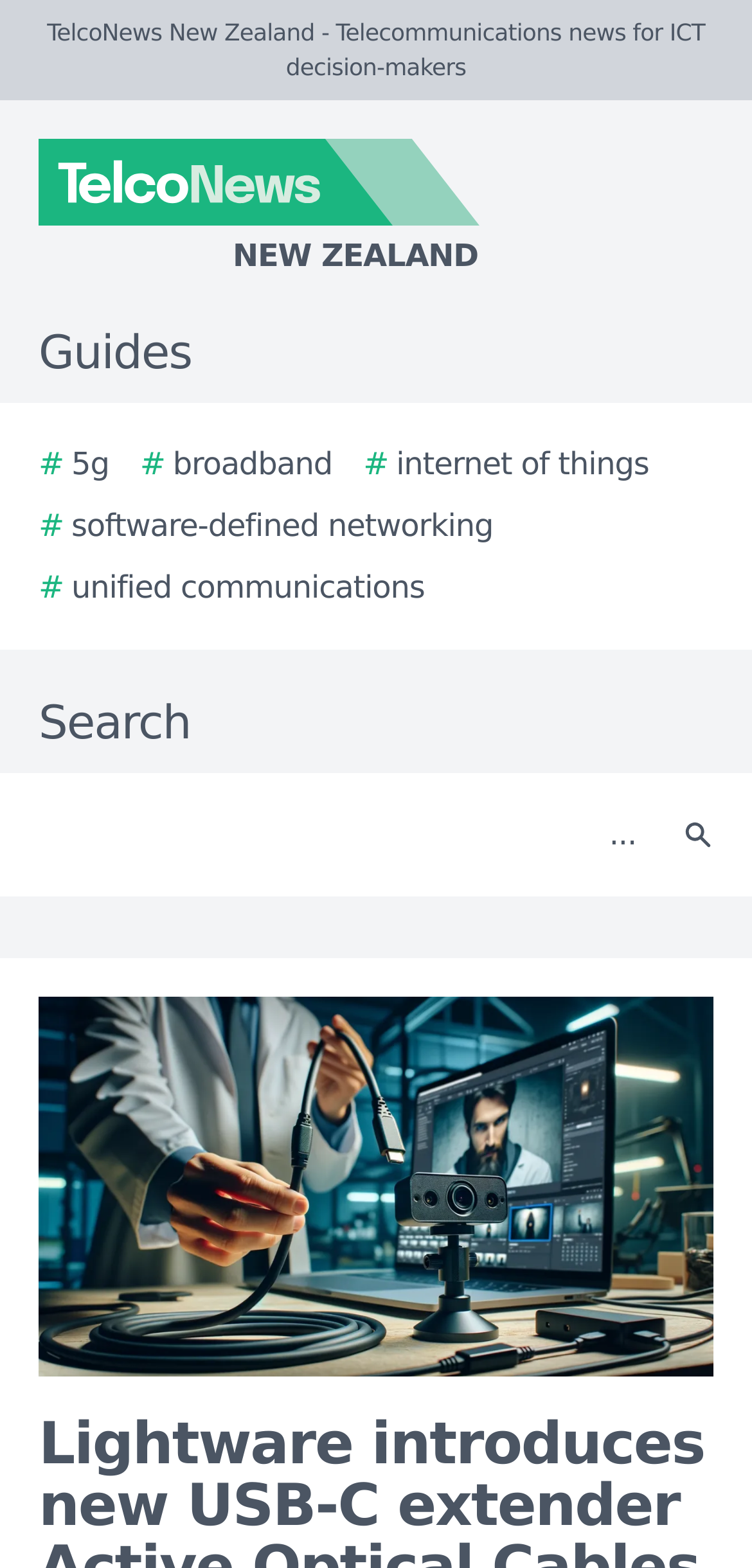Offer a detailed account of what is visible on the webpage.

The webpage appears to be a news article page, specifically from TelcoNews New Zealand, a telecommunications news website for ICT decision-makers. At the top left of the page, there is a logo of TelcoNews New Zealand, accompanied by a link to the website's homepage. 

Below the logo, there is a horizontal menu with several links to guides and topics, including 5G, broadband, internet of things, software-defined networking, and unified communications. 

On the right side of the menu, there is a search bar with a text box and a search button. The search button has a small icon. 

The main content of the page is an article with the title "Lightware introduces new USB-C extender Active Optical Cables", which is focused on the page. The article has a large image that takes up most of the page's width, likely a story image related to the article's content.